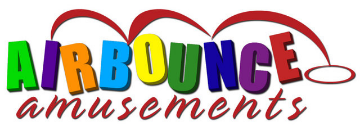Please give a concise answer to this question using a single word or phrase: 
How many colors are used in the 'AIRBOUNCE' letters?

Five